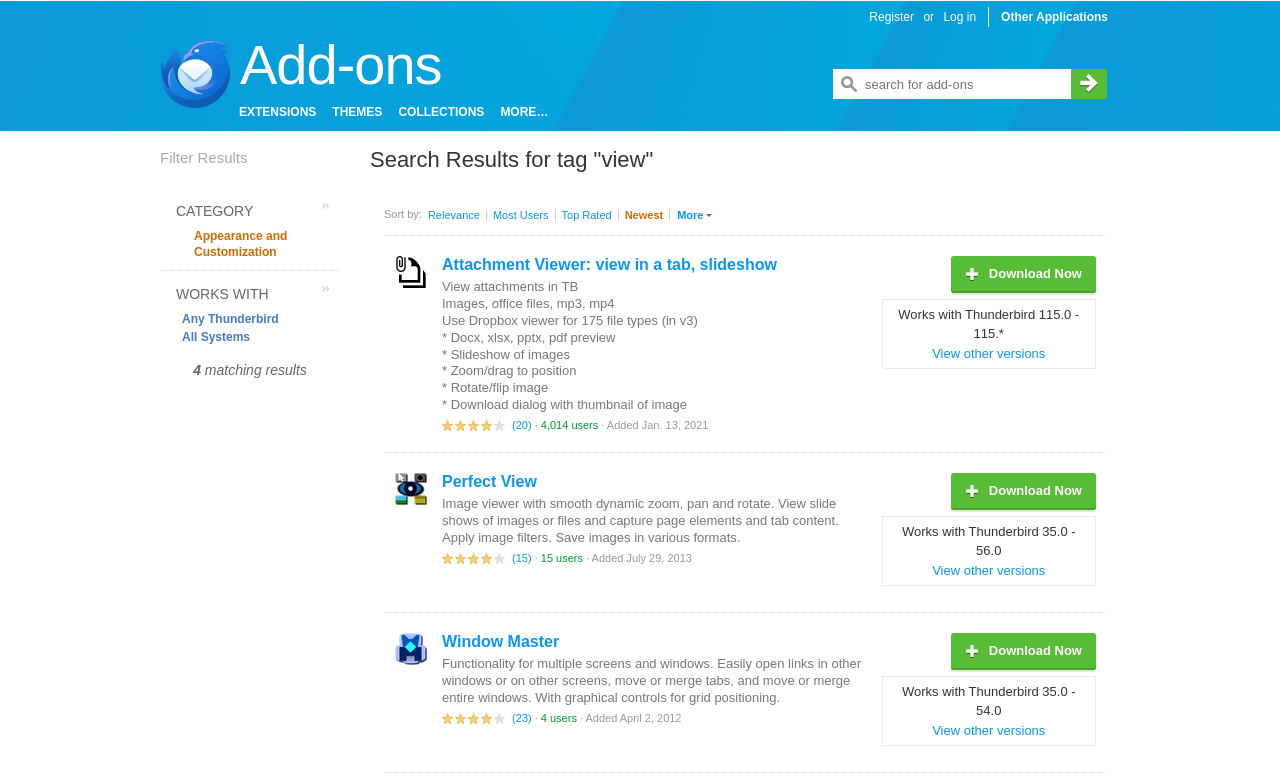Convey a detailed summary of the webpage, mentioning all key elements.

The webpage is about Thunderbird Add-ons, with a search bar at the top right corner. Below the search bar, there are four links: "Register", "Log in", "Other Applications", and a search button. 

On the left side, there is a heading "Thunderbird Add-ons" with an image of Thunderbird, followed by four links: "EXTENSIONS", "THEMES", "COLLECTIONS", and "MORE…". 

Below these links, there is a section titled "Filter Results" with three categories: "CATEGORY", "WORKS WITH", and "SORT BY". Under "CATEGORY", there is a link "Appearance and Customization". Under "WORKS WITH", there are two links: "Any Thunderbird" and "All Systems". 

The main content of the webpage is a list of search results for the tag "view", with four items. Each item is a table row with two columns. The first column contains information about the add-on, including its name, description, rating, and number of users. The second column has a "Download Now" button and a link to view other versions of the add-on. 

The first add-on is "Attachment Viewer: view in a tab, slideshow" with a rating of 4 out of 5 stars and 4,014 users. The second add-on is "Perfect View" with a rating of 4 out of 5 stars and 15 users. The third add-on is "Window Master" with a rating of 4 out of 5 stars and 4 users.